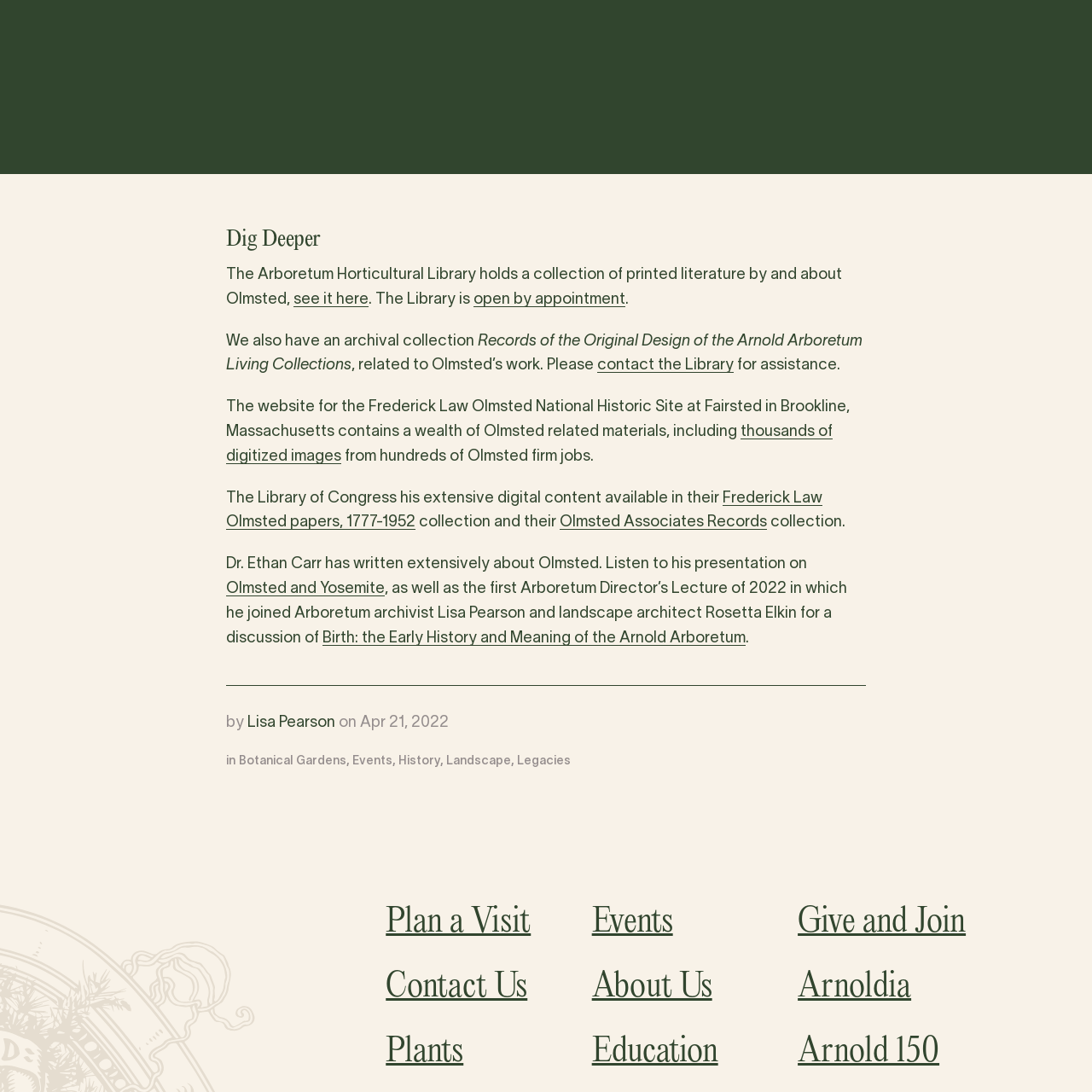What is the name of the historic site mentioned?
Refer to the image and provide a detailed answer to the question.

The question asks for the name of the historic site mentioned on the webpage. By reading the text, we can find the sentence 'The website for the Frederick Law Olmsted National Historic Site at Fairsted in Brookline, Massachusetts contains a wealth of Olmsted related materials,' which clearly states the name of the historic site.